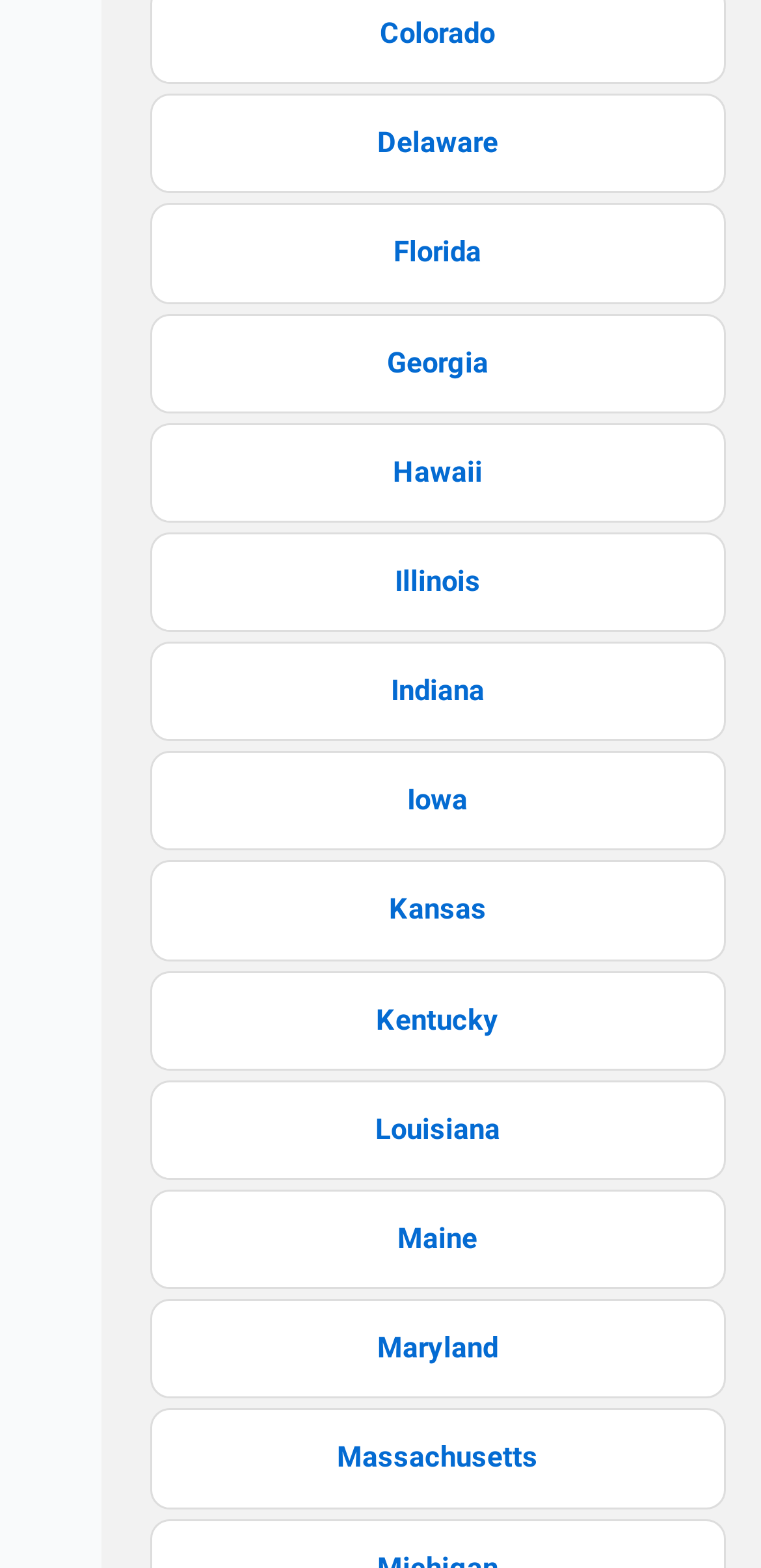How many states are listed?
Please answer the question as detailed as possible.

I counted the number of links on the webpage, each representing a state, and found 27 links.